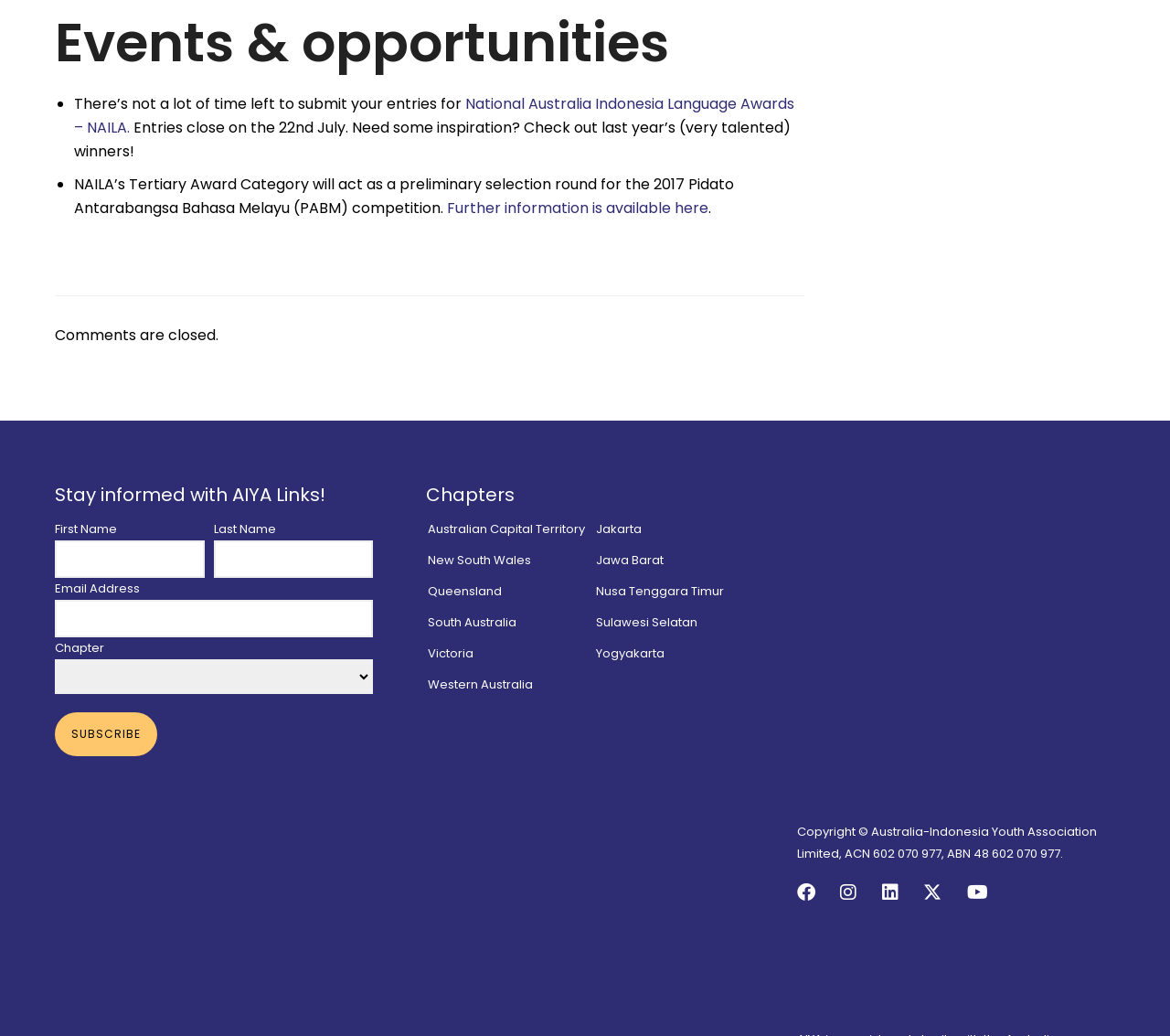Using the element description: "Sulawesi Selatan", determine the bounding box coordinates for the specified UI element. The coordinates should be four float numbers between 0 and 1, [left, top, right, bottom].

[0.509, 0.592, 0.596, 0.609]